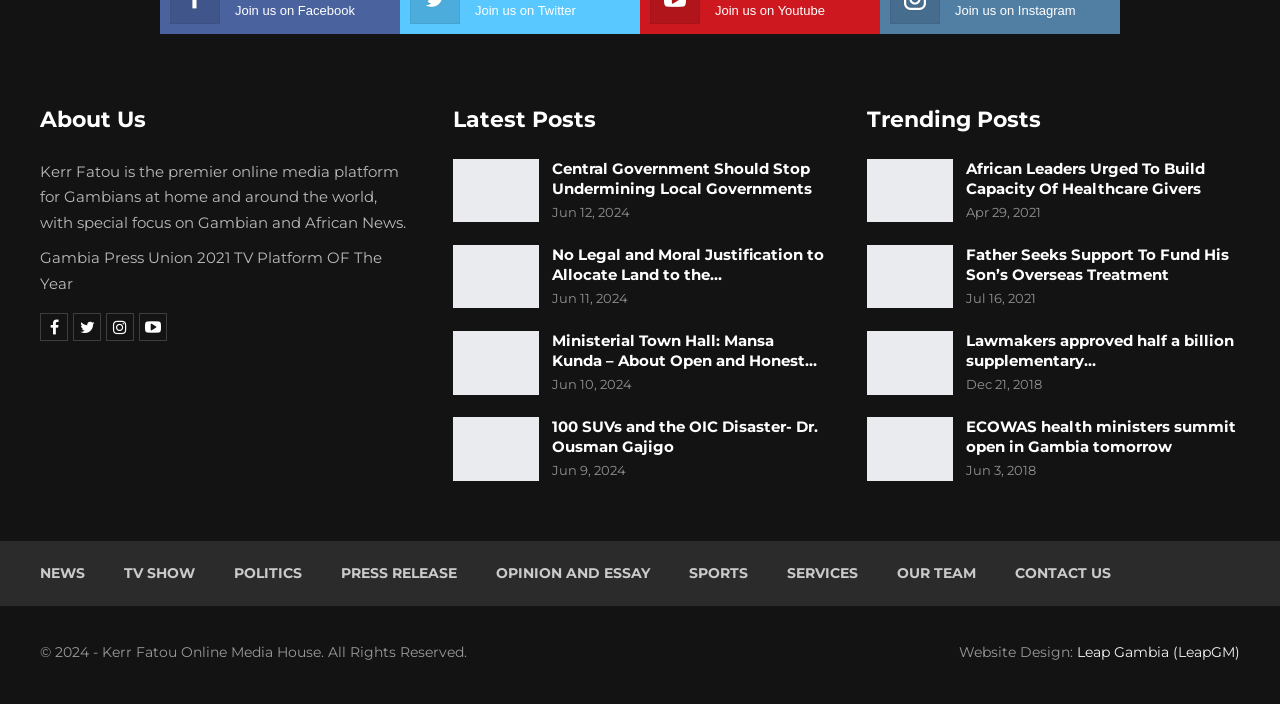Indicate the bounding box coordinates of the element that must be clicked to execute the instruction: "View Latest Posts". The coordinates should be given as four float numbers between 0 and 1, i.e., [left, top, right, bottom].

[0.354, 0.151, 0.466, 0.189]